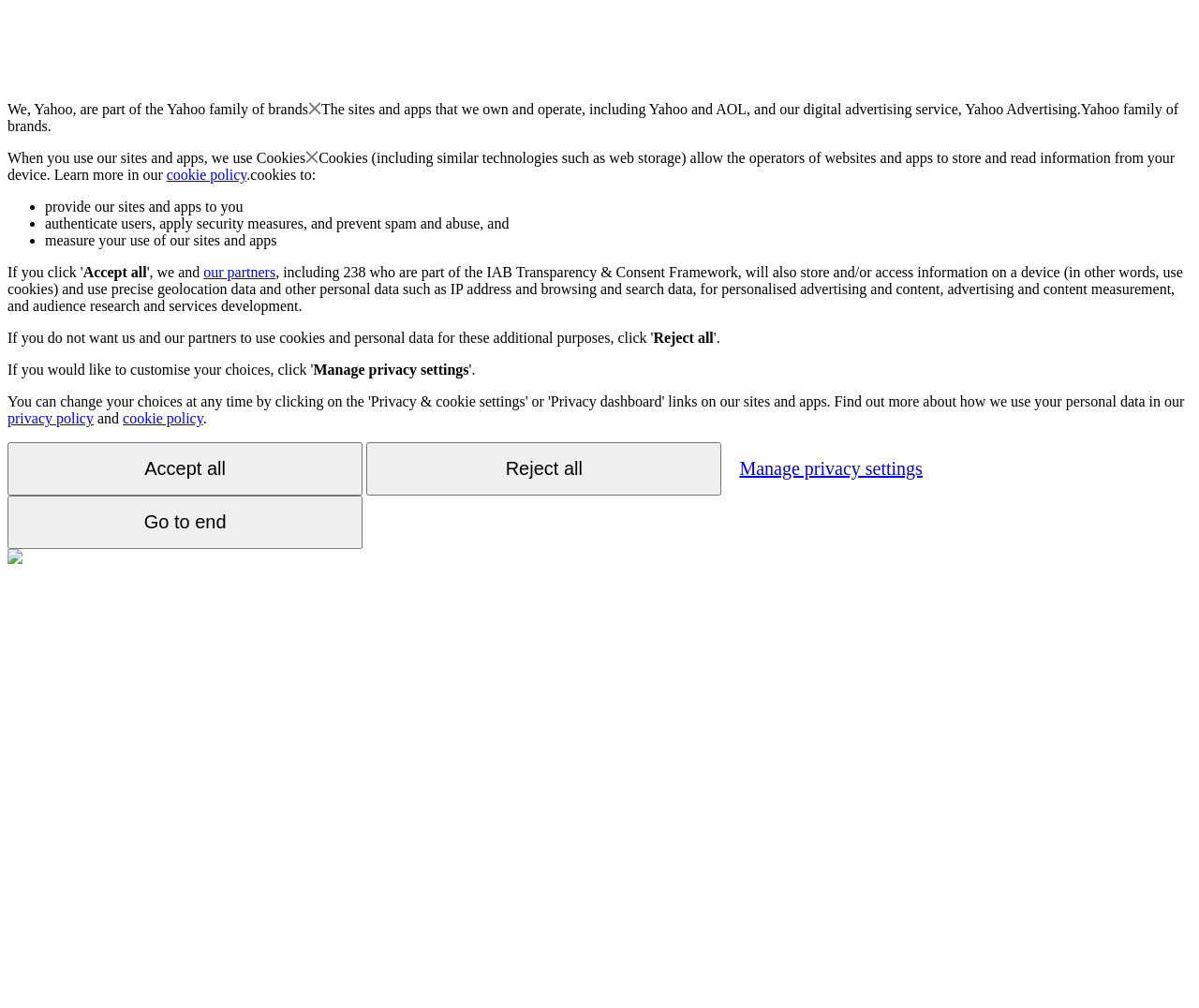What do cookies allow operators to do?
Using the image provided, answer with just one word or phrase.

store and read information